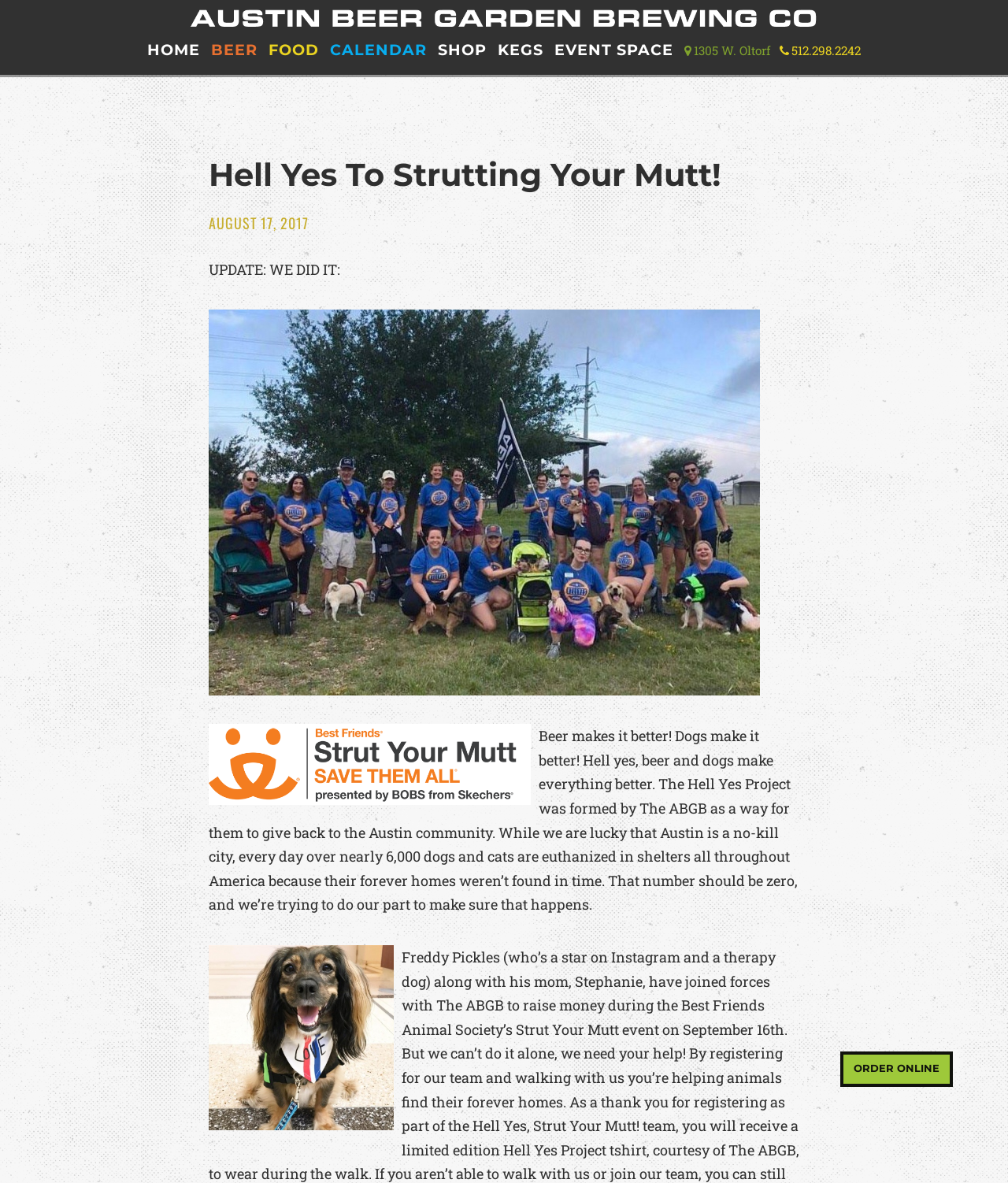Explain the webpage's design and content in an elaborate manner.

The webpage is about the "Hell Yes Project" by The ABGB, which aims to give back to the Austin community. At the top left, there is a logo of The ABGB, which is also a link. Next to it, there are several links to different sections of the website, including "HOME", "BEER", "FOOD", "CALENDAR", "SHOP", "KEGS", and "EVENT SPACE". 

Below these links, there is a header section that takes up most of the width of the page. It contains a heading that reads "Hell Yes To Strutting Your Mutt!" and a time stamp "AUGUST 17, 2017". 

Under the header section, there is a paragraph of text that updates the status of the project, stating that they have achieved their goal. The text also explains the purpose of the project, which is to help reduce the number of dogs and cats euthanized in shelters across America. 

At the bottom right of the page, there is a link to "ORDER ONLINE".